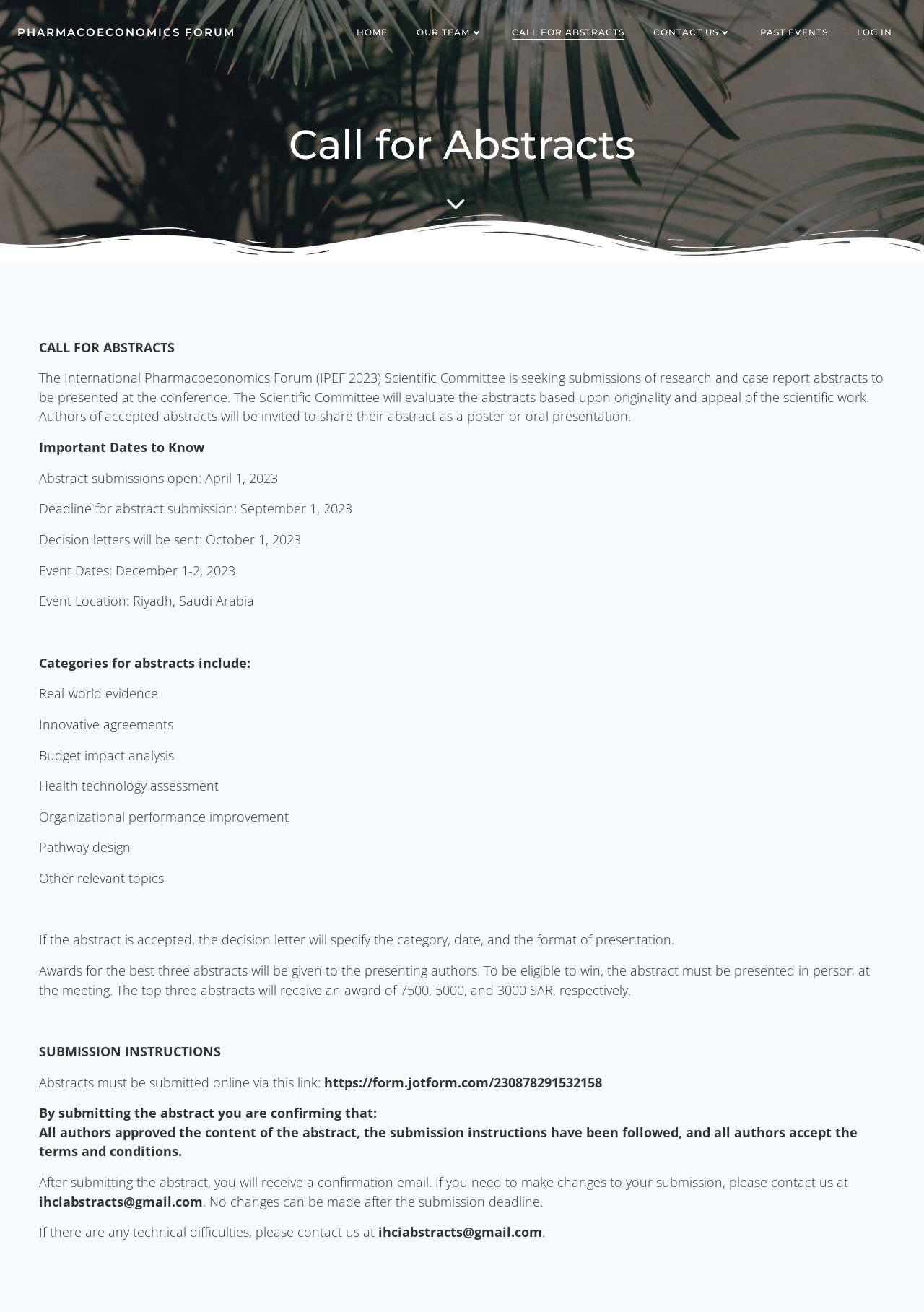Describe the webpage meticulously, covering all significant aspects.

The webpage is about the Call for Abstracts for the Pharmacoeconomics Forum, a scientific conference. At the top, there is a navigation menu with six links: "PHARMACOECONOMICS FORUM", "HOME", "OUR TEAM", "CALL FOR ABSTRACTS", "CONTACT US", and "PAST EVENTS", followed by a "LOG IN" link at the far right. Below the navigation menu, there is a large image that spans the entire width of the page.

The main content of the page is divided into several sections. The first section has a heading "Call for Abstracts" and provides an introduction to the conference, stating that the Scientific Committee is seeking submissions of research and case report abstracts. Below this, there is a paragraph explaining the evaluation process and the presentation formats.

The next section is titled "Important Dates to Know" and lists five key dates related to the abstract submission process, including the opening and deadline dates, the decision letter sending date, and the event dates.

Following this, there is a section that lists the categories for abstracts, which include "Real-world evidence", "Innovative agreements", "Budget impact analysis", and several others.

The subsequent section provides instructions for submitting abstracts, including a link to the online submission form. It also outlines the terms and conditions of submission, including the requirement that all authors approve the content and accept the terms.

Finally, there is a section that provides contact information for technical difficulties and for making changes to submissions.